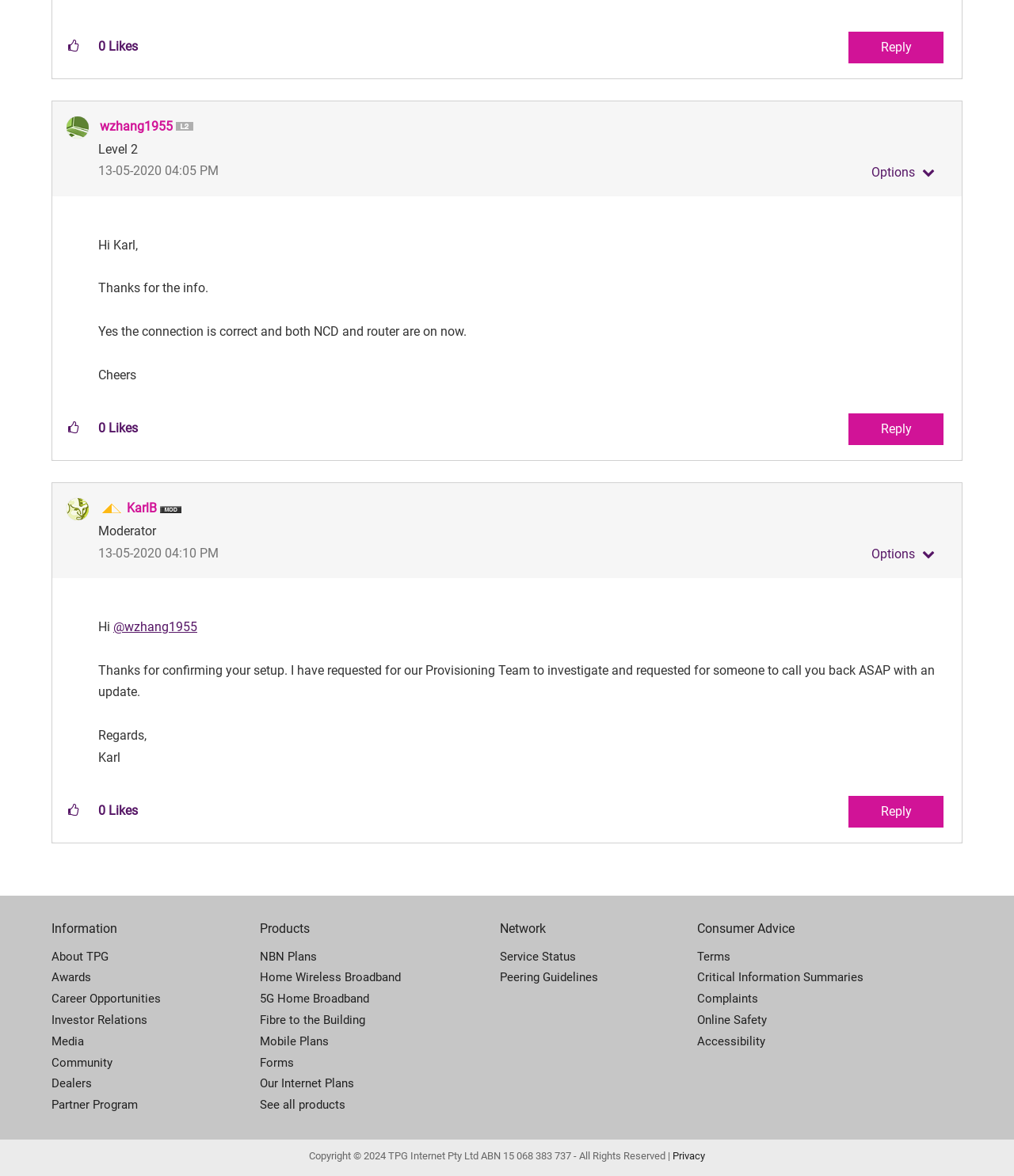Please indicate the bounding box coordinates for the clickable area to complete the following task: "View Taipei". The coordinates should be specified as four float numbers between 0 and 1, i.e., [left, top, right, bottom].

None